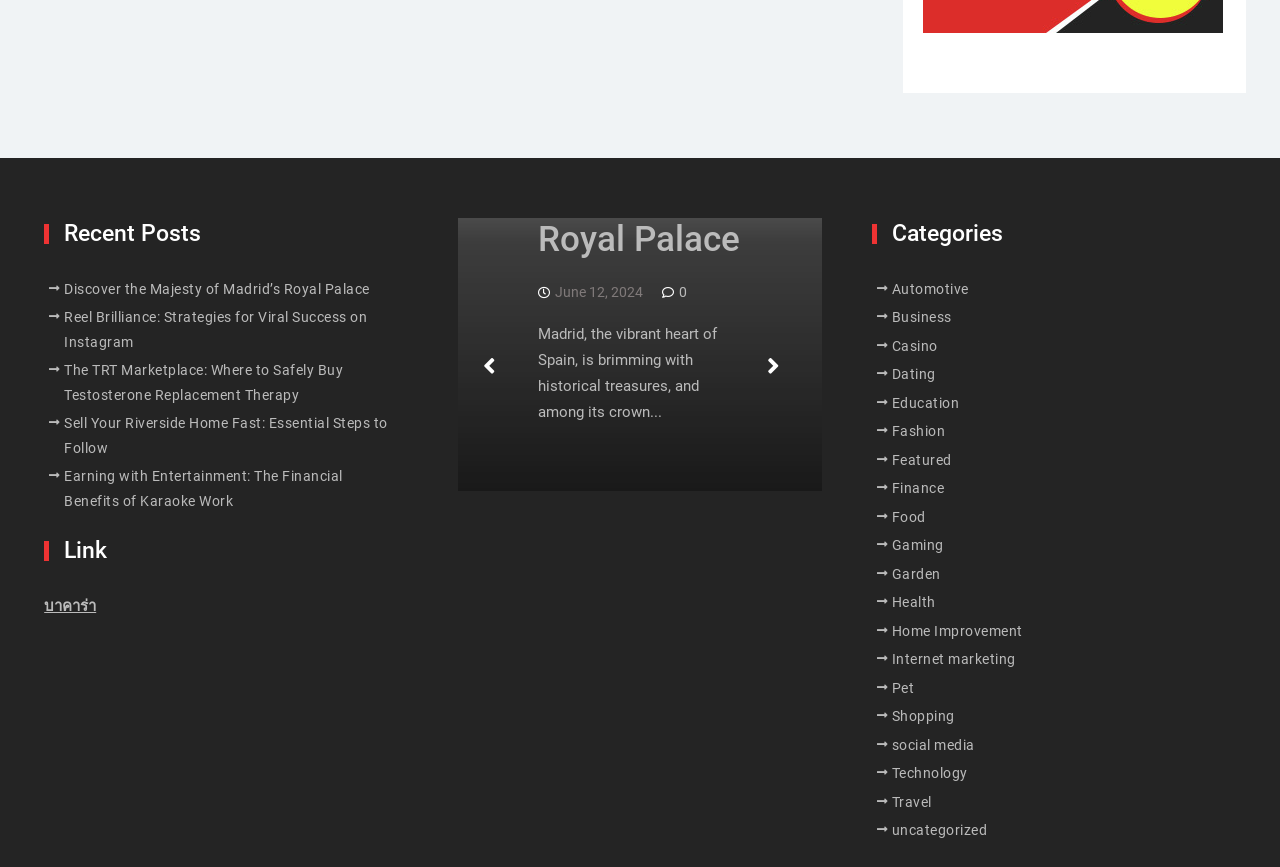How many categories are listed on the webpage?
From the image, provide a succinct answer in one word or a short phrase.

24